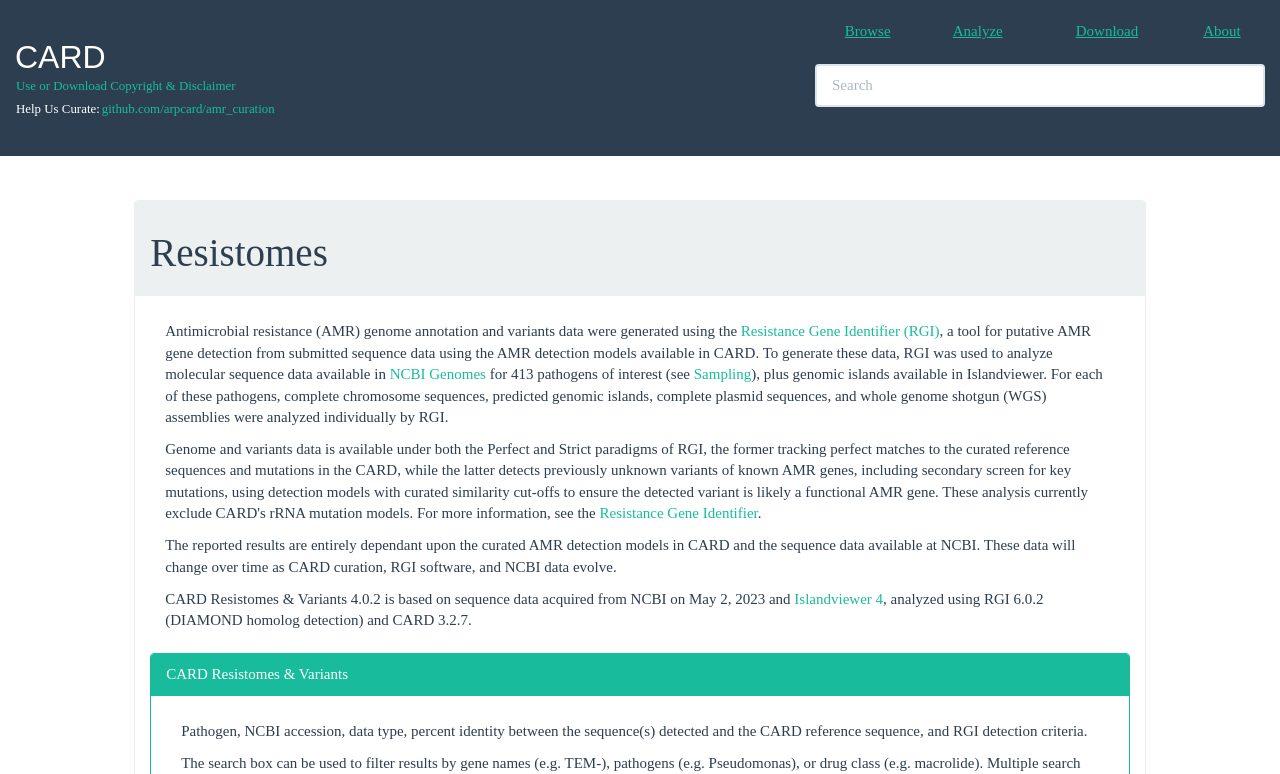Determine the bounding box coordinates of the section to be clicked to follow the instruction: "Browse the database". The coordinates should be given as four float numbers between 0 and 1, formatted as [left, top, right, bottom].

[0.66, 0.03, 0.696, 0.051]